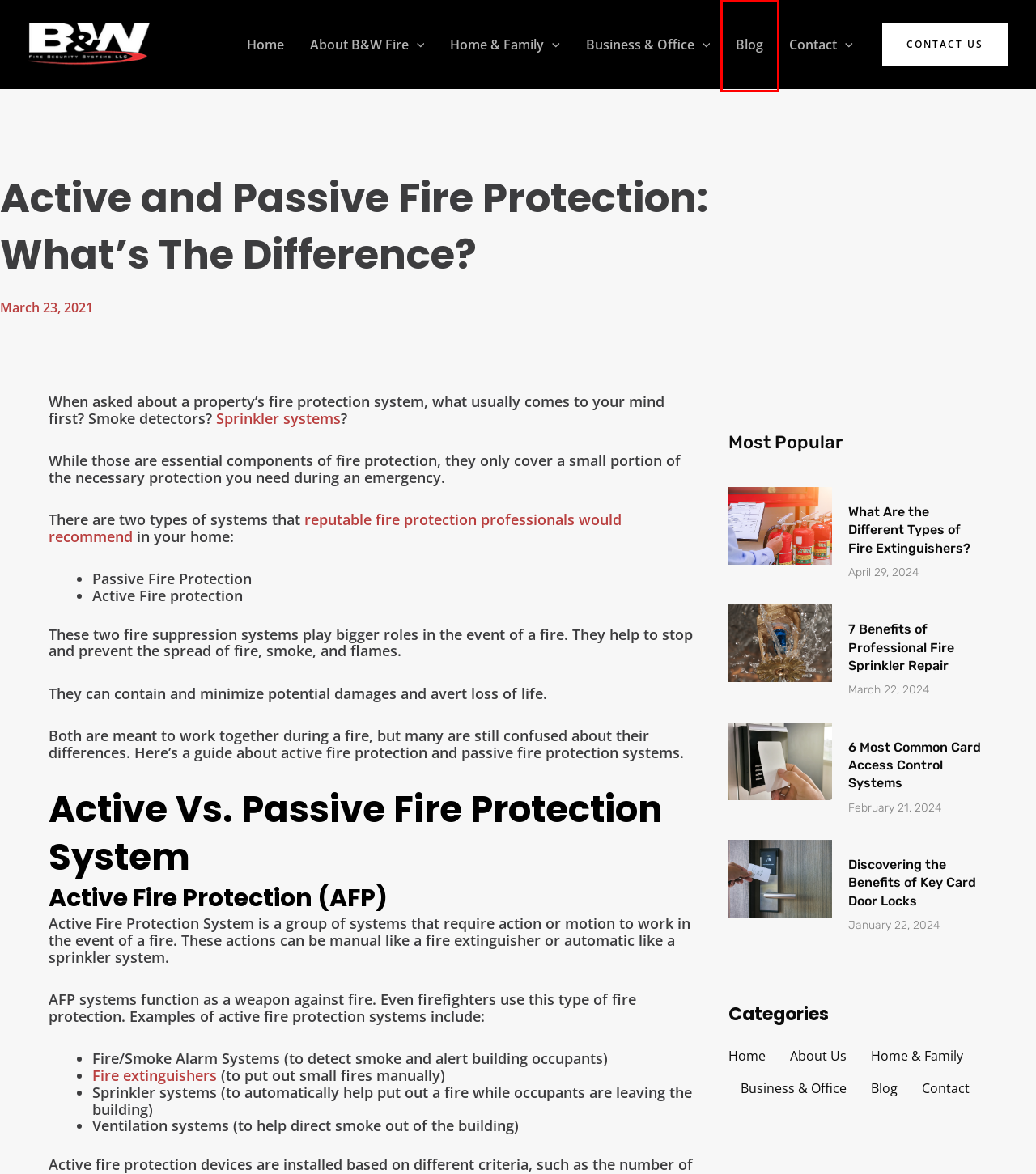Given a webpage screenshot with a red bounding box around a particular element, identify the best description of the new webpage that will appear after clicking on the element inside the red bounding box. Here are the candidates:
A. Fire Protection & Safety Blog | B&W Fire Security Systems
B. Common Card Access Control Systems - Expert Guide | B&W Fire Security Systems
C. Home Fire & Security Alarm Monitoring Prescott Valley, AZ
D. When Is A Fire Sprinkler System Required | B&W Fire Security Systems
E. Fire System Maintenance & Security for Your Business and Office
F. Prescott Fire Protection Services - AZ Fire Security Company
G. Discovering the Benefits of Key Card Door Locks - B&W Fire Security
H. Contact Us - Prescott, AZ Fire Prevention | B&W Fire Security Systems

A